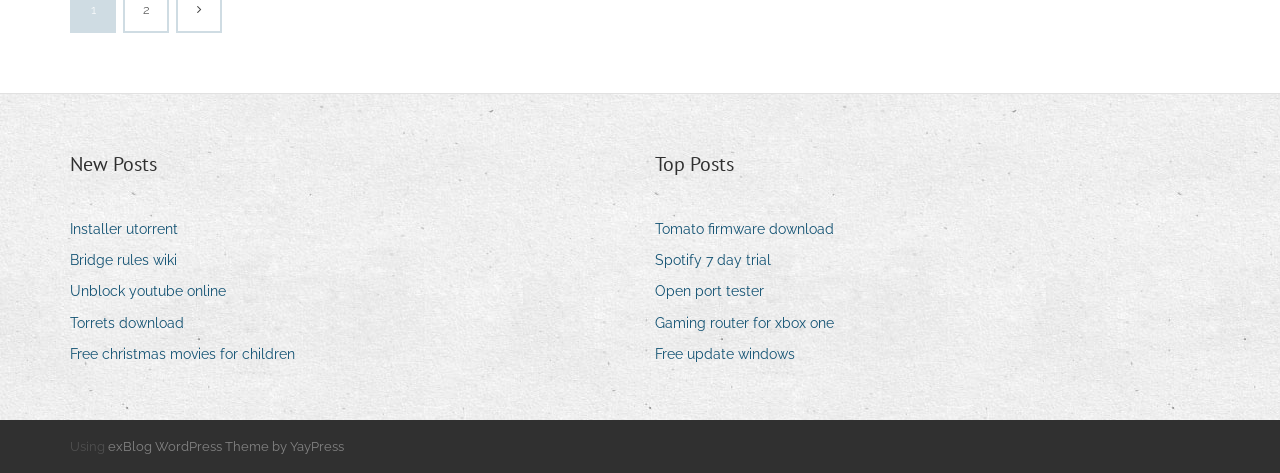What is the first new post?
From the details in the image, provide a complete and detailed answer to the question.

The webpage has a section labeled 'New Posts' which contains several links. The first link in this section is 'Installer utorrent', which is the answer to this question.